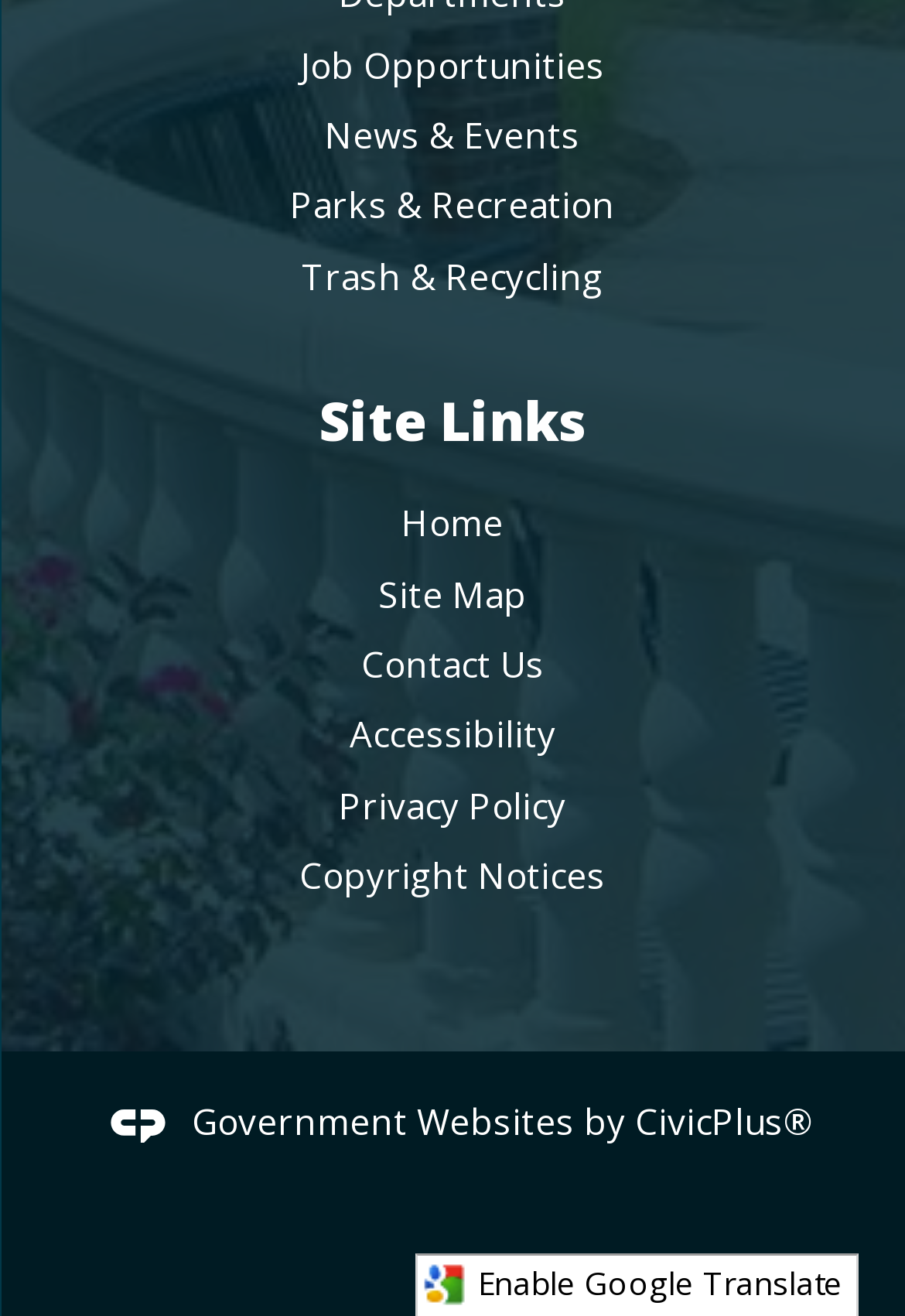Determine the bounding box coordinates of the clickable region to follow the instruction: "Check Site Map".

[0.418, 0.433, 0.582, 0.468]